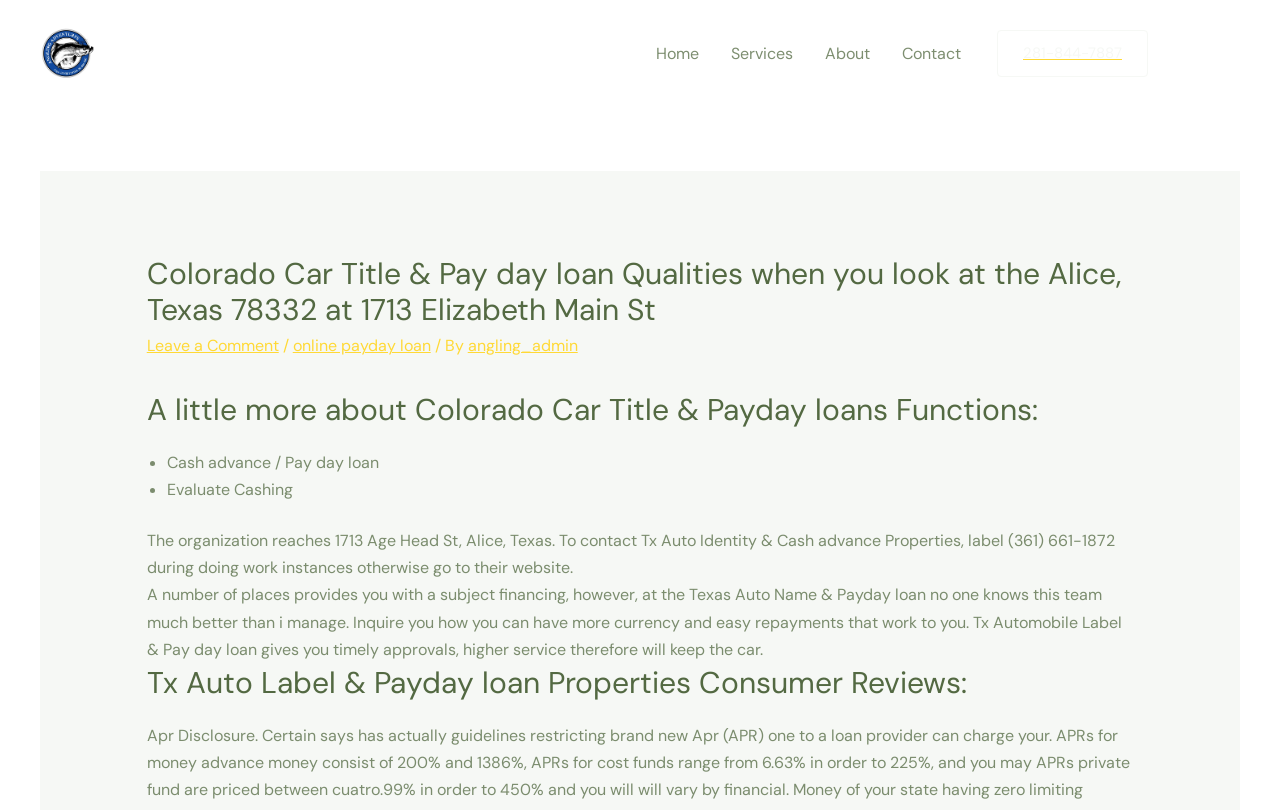What can you do on the website of Texas Auto Title & Payday Loan?
Could you please answer the question thoroughly and with as much detail as possible?

I found the action that can be taken on the website by looking at the static text element that contains the website information, which is 'The organization reaches 1713 Age Head St, Alice, Texas. To contact Tx Auto Identity & Cash advance Properties, label (361) 661-1872 during doing work instances otherwise go to their website.' This implies that you can contact them through their website.